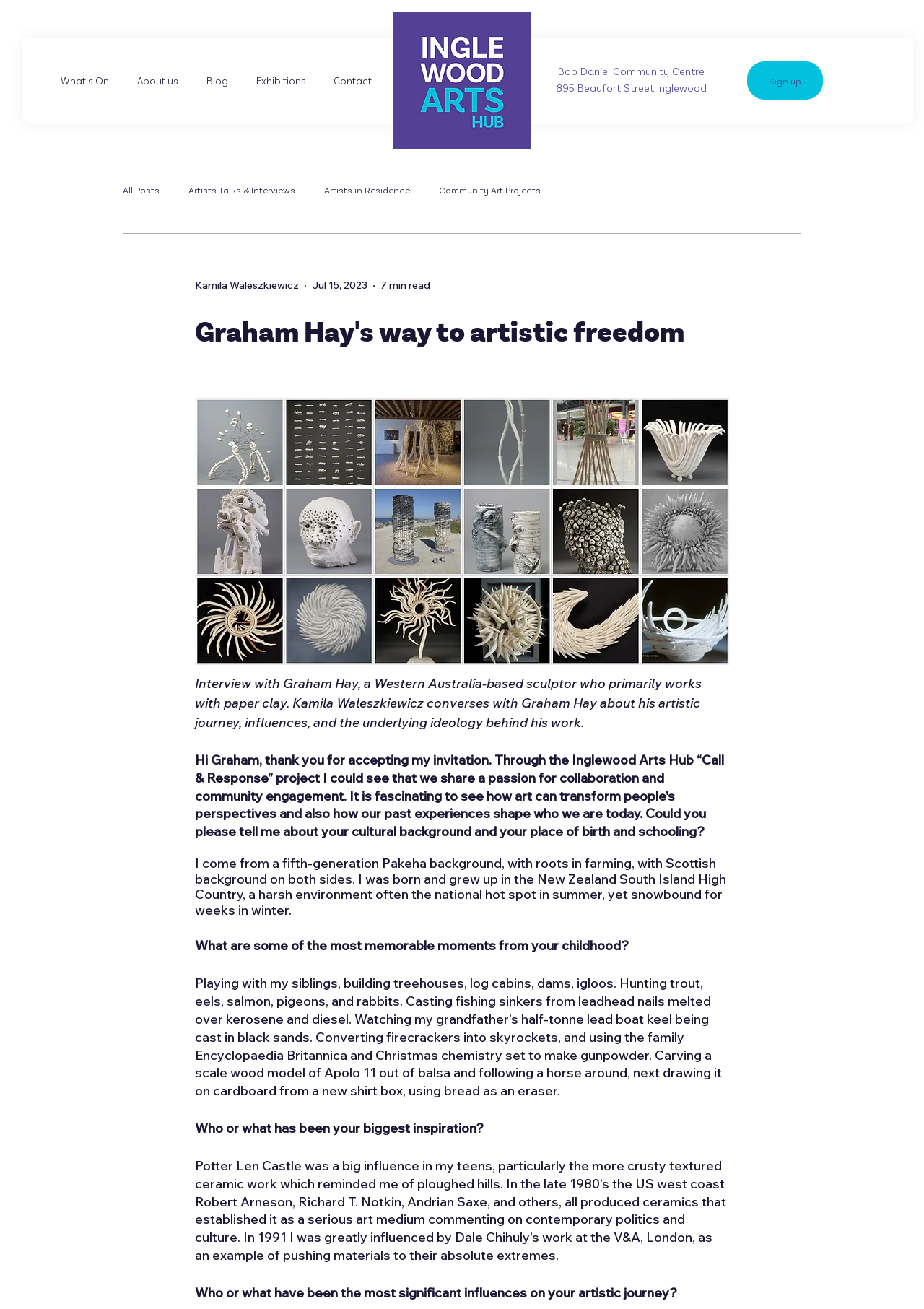Give a one-word or phrase response to the following question: What is the address of the community centre?

895 Beaufort Street Inglewood